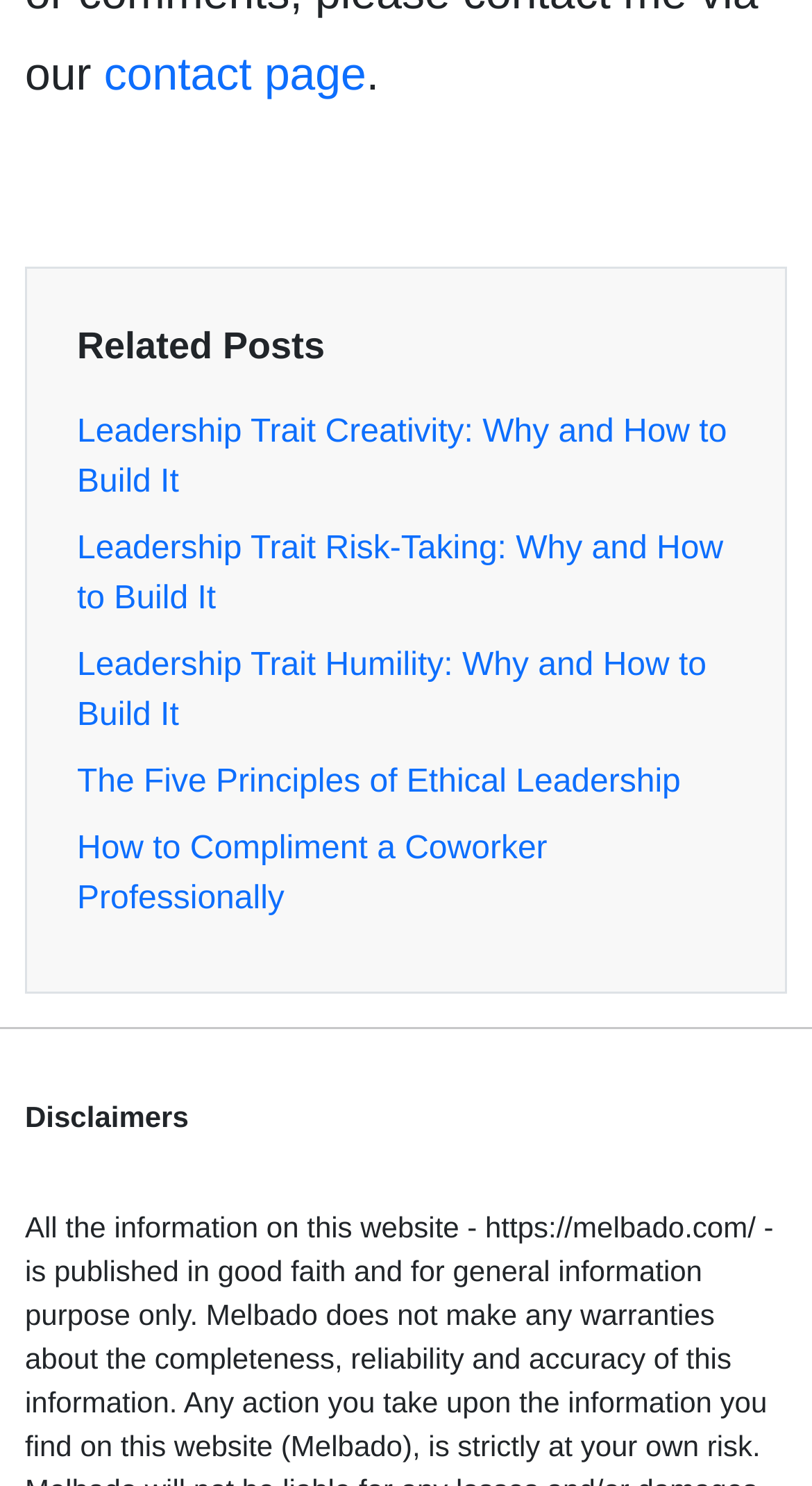Answer the question using only one word or a concise phrase: What is the section below the related posts?

Disclaimers